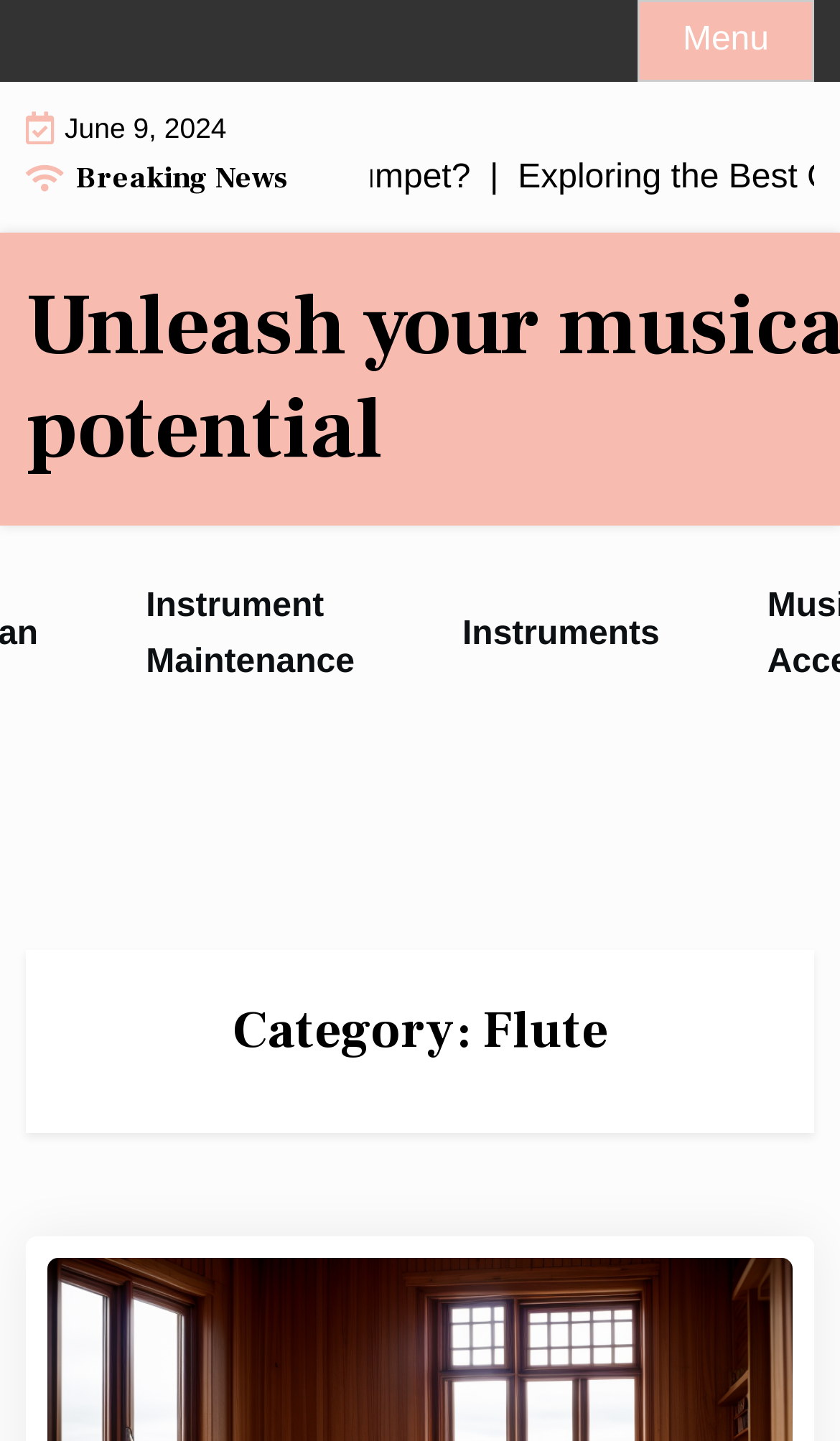Give a succinct answer to this question in a single word or phrase: 
What is the date displayed on the webpage?

June 9, 2024